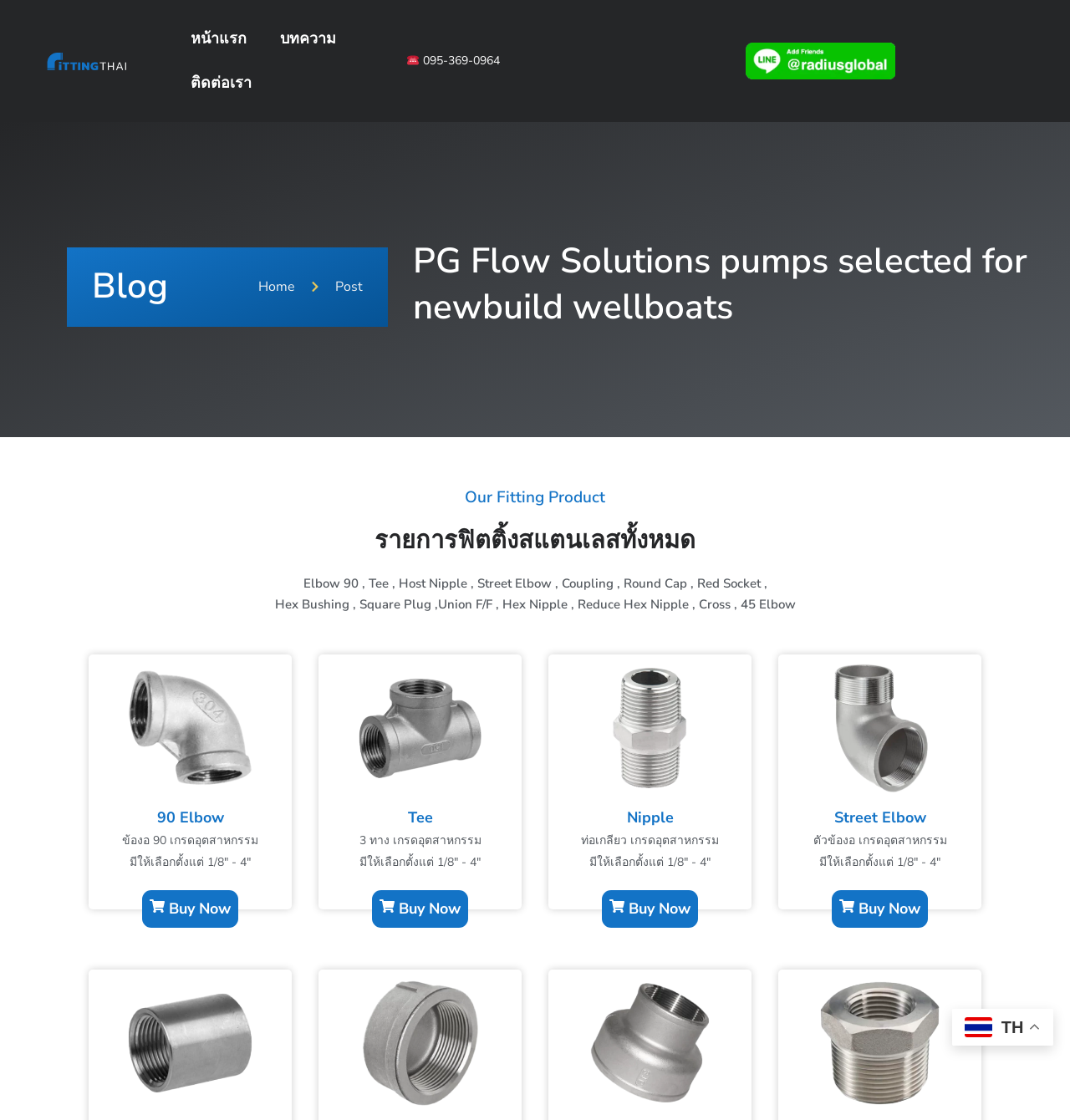What is the phone number?
Based on the screenshot, answer the question with a single word or phrase.

095-369-0964